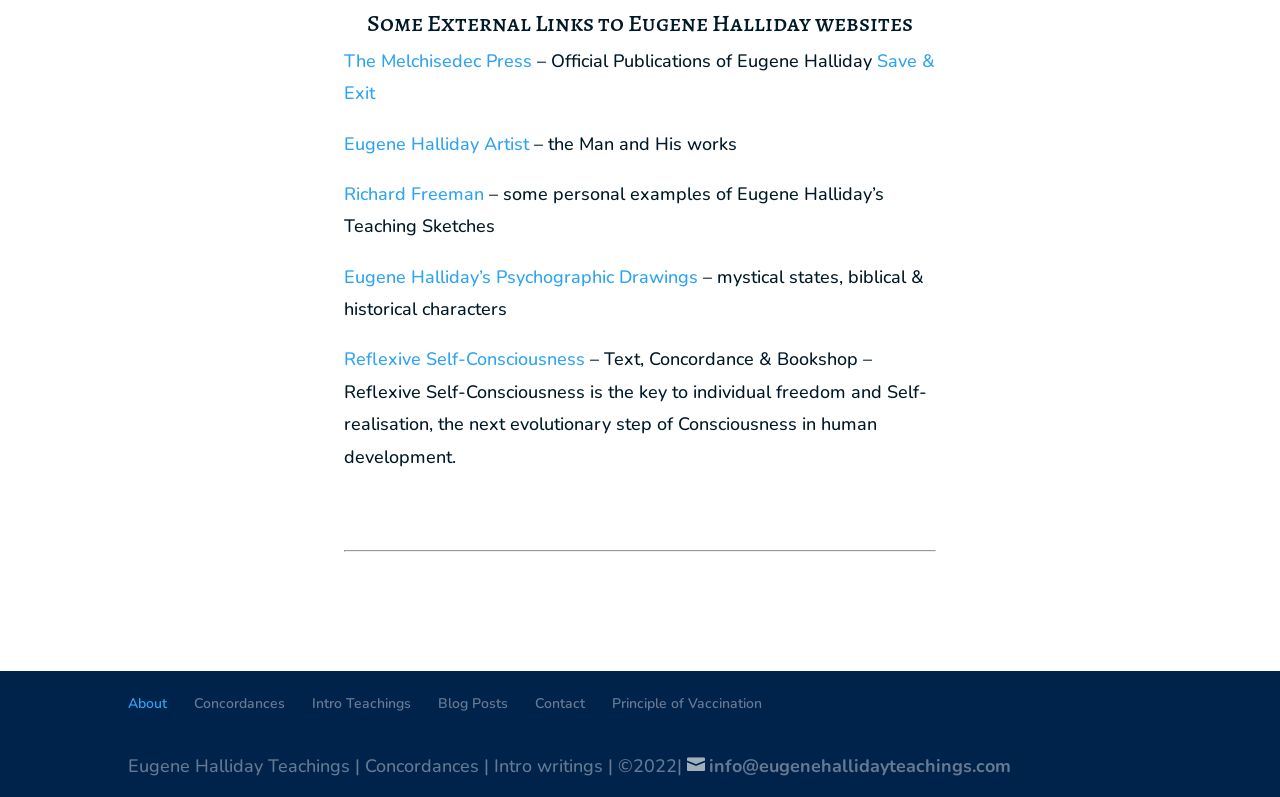Locate the bounding box coordinates of the clickable area needed to fulfill the instruction: "Visit The Melchisedec Press website".

[0.269, 0.061, 0.416, 0.091]